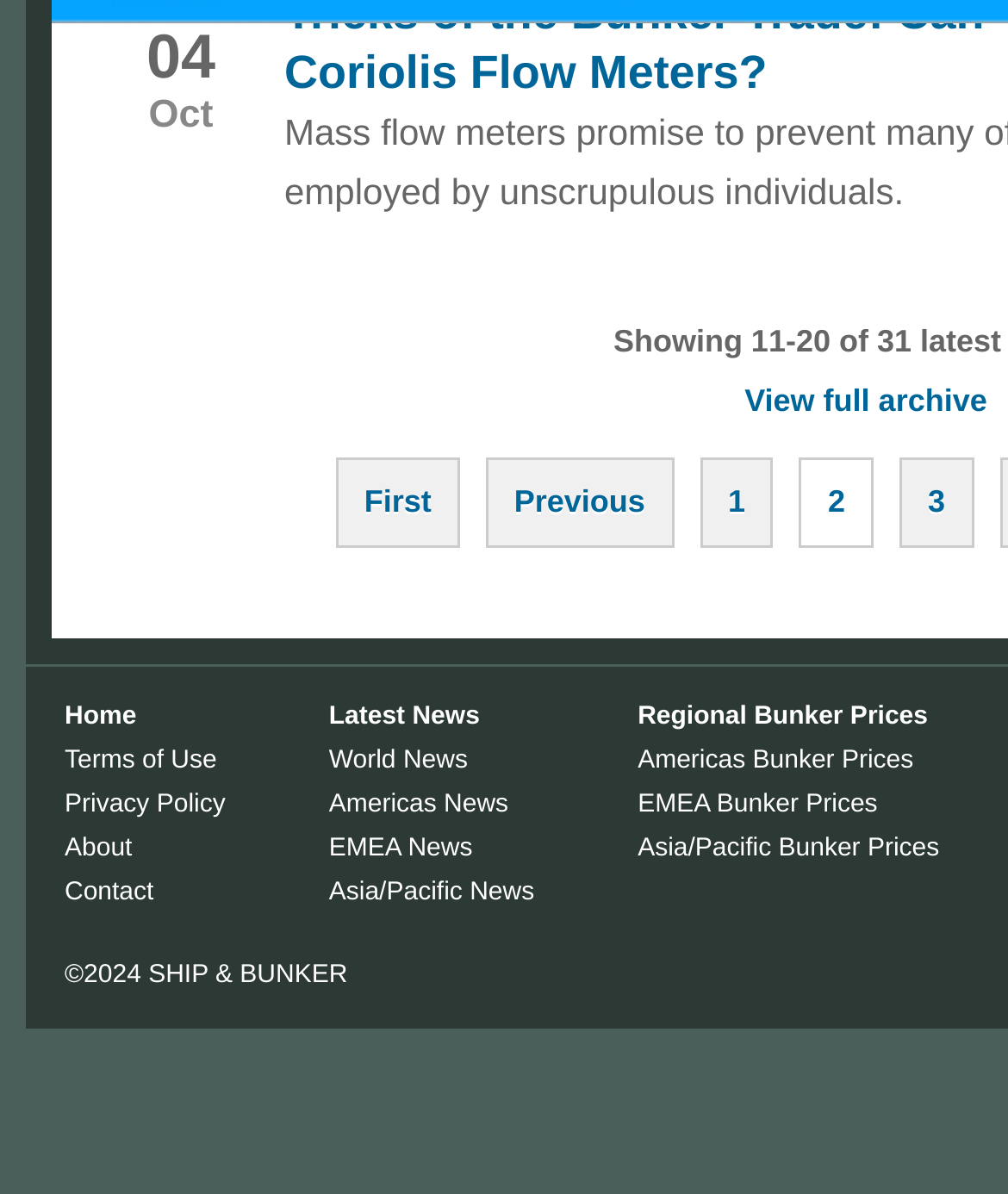Locate the bounding box coordinates of the element you need to click to accomplish the task described by this instruction: "Check Regional Bunker Prices".

[0.633, 0.588, 0.92, 0.612]